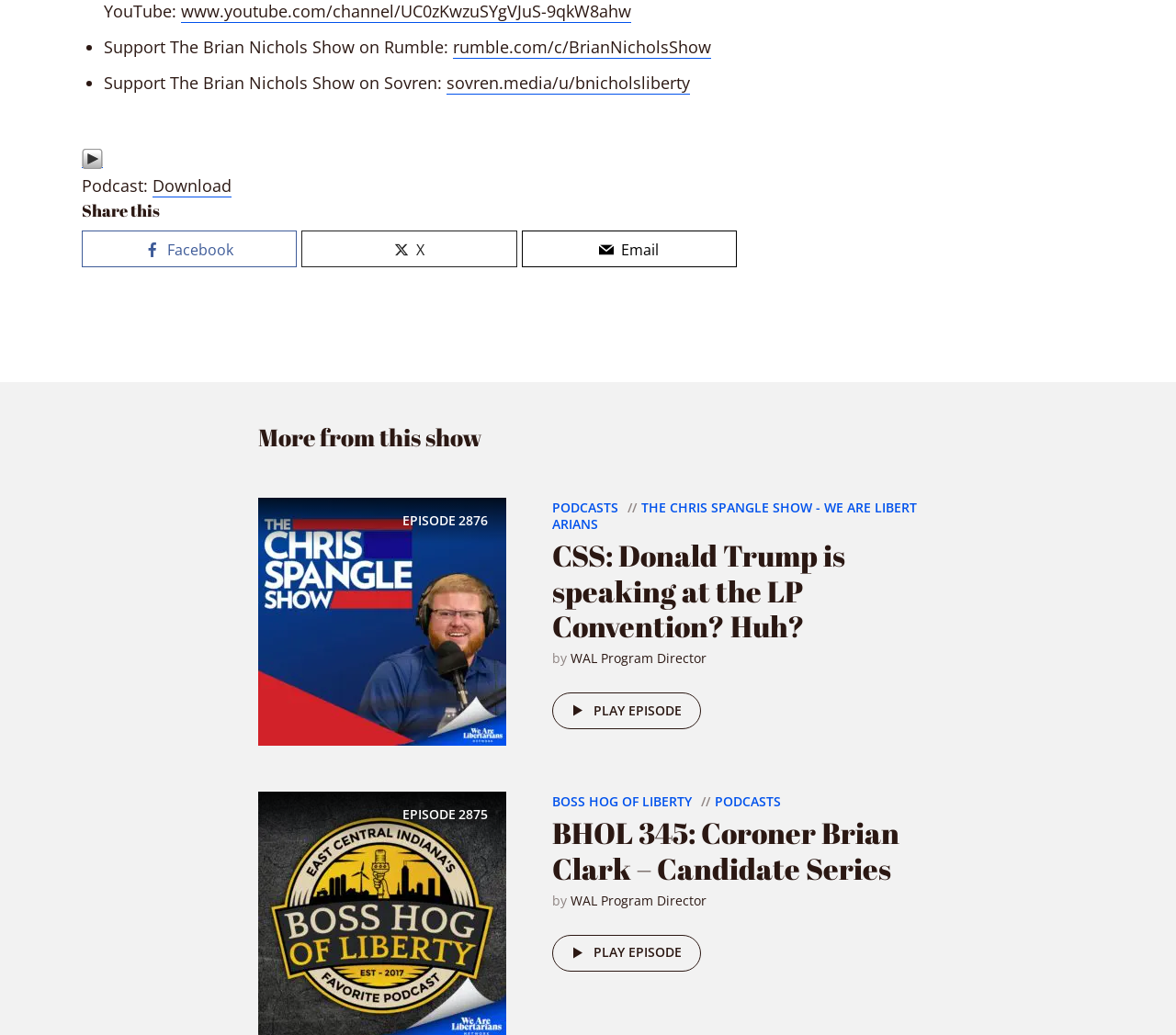Using the webpage screenshot and the element description Play episode, determine the bounding box coordinates. Specify the coordinates in the format (top-left x, top-left y, bottom-right x, bottom-right y) with values ranging from 0 to 1.

[0.47, 0.903, 0.596, 0.939]